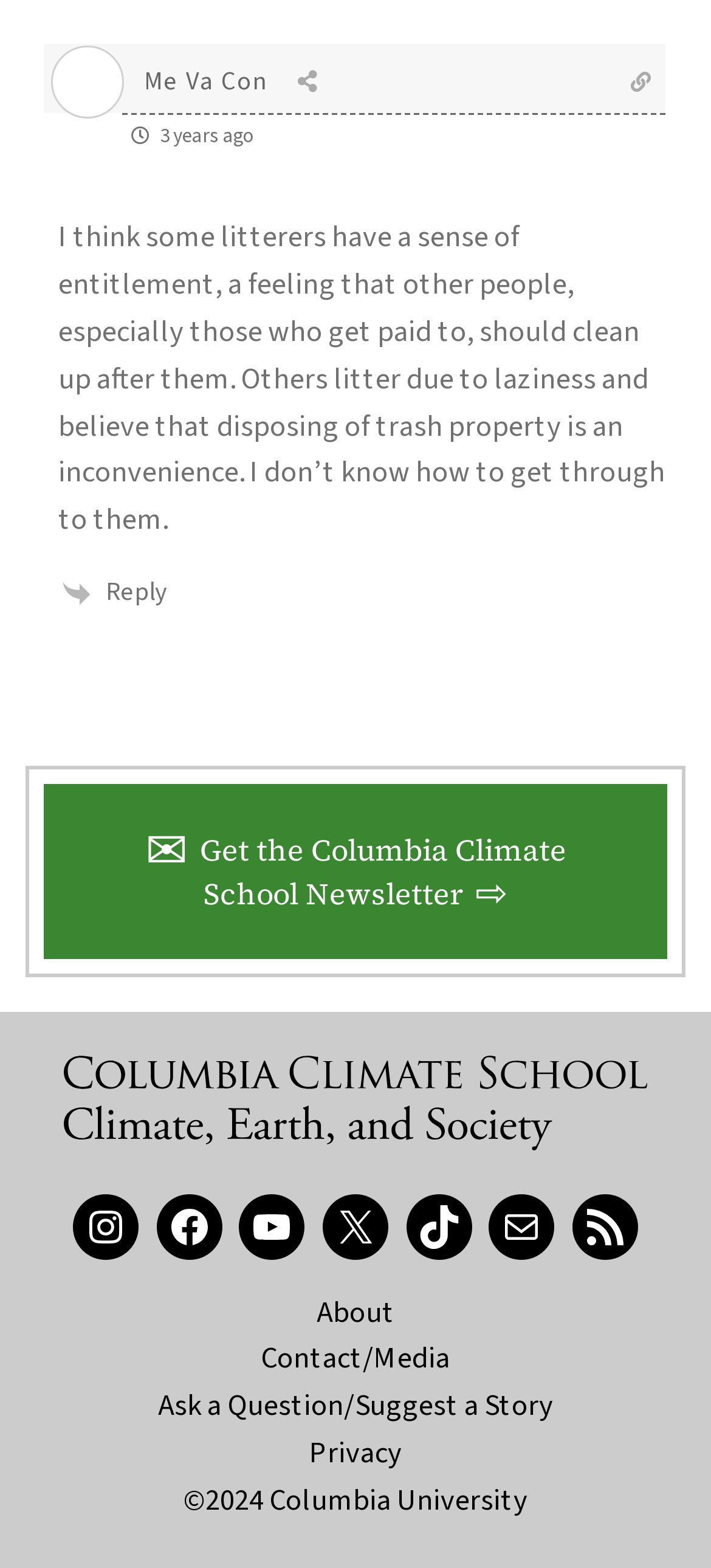Identify the bounding box of the HTML element described here: "Facebook". Provide the coordinates as four float numbers between 0 and 1: [left, top, right, bottom].

[0.22, 0.761, 0.312, 0.803]